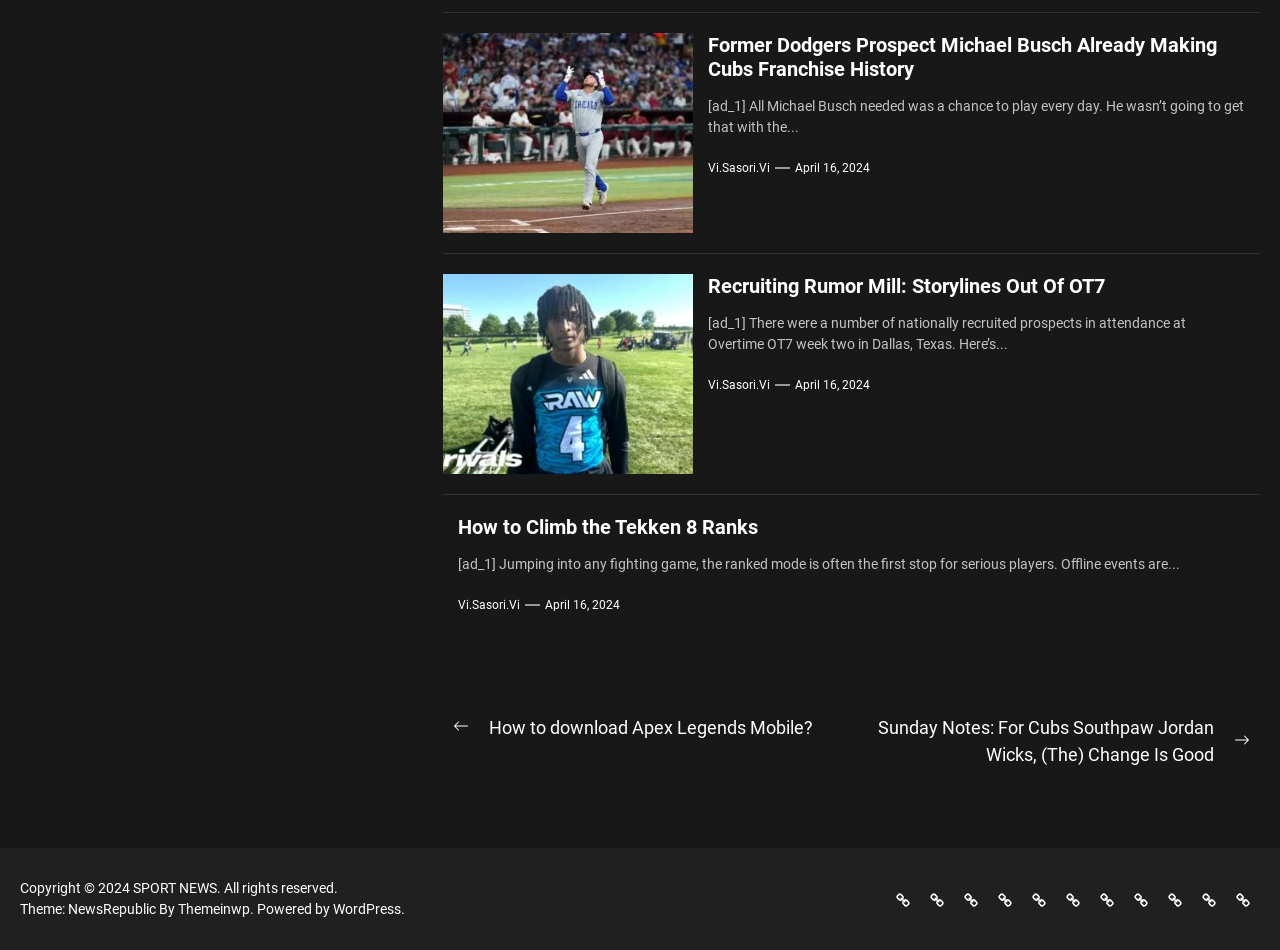Locate the bounding box coordinates of the element that should be clicked to execute the following instruction: "View the previous post".

[0.354, 0.752, 0.635, 0.78]